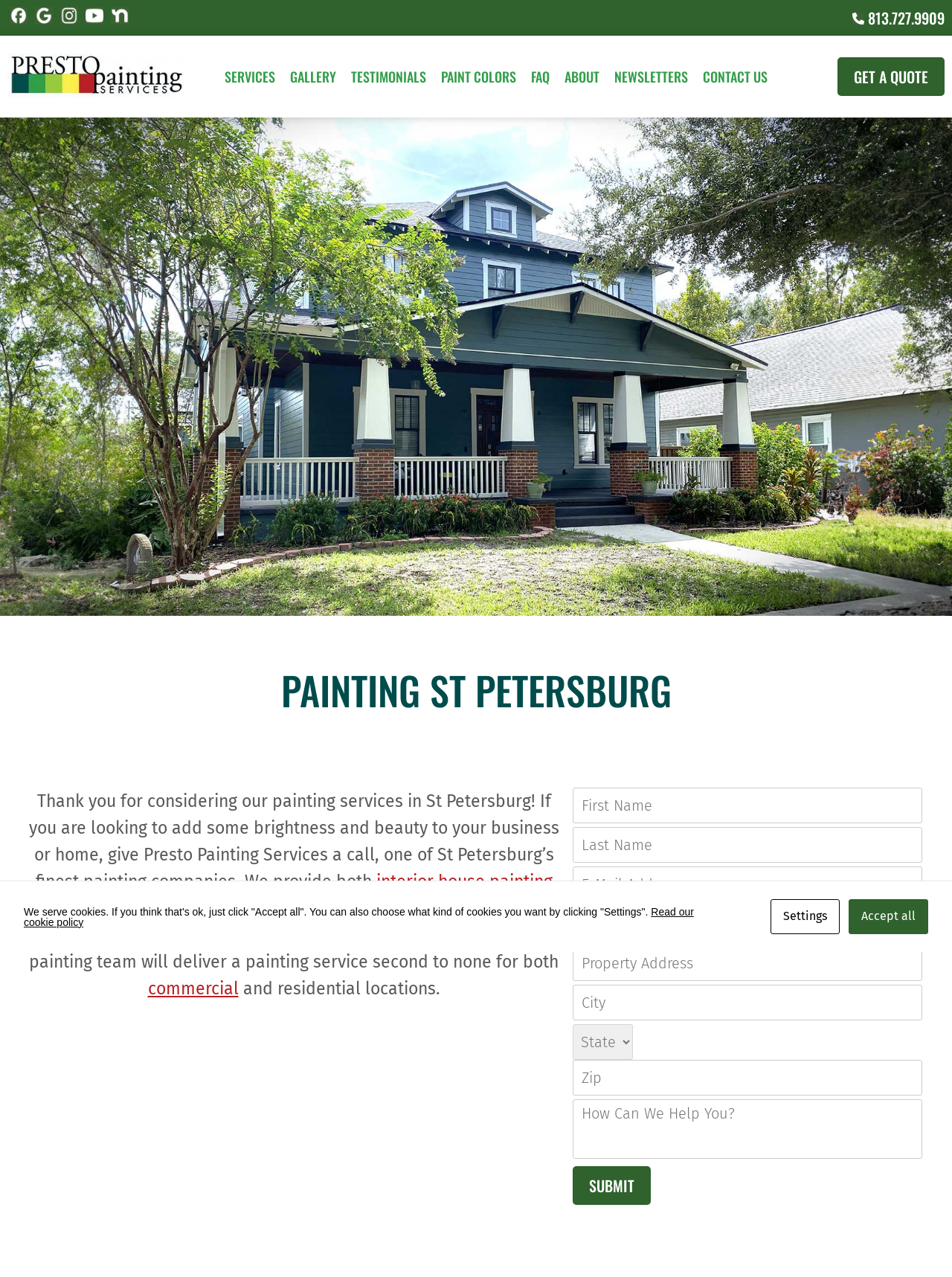Describe all visible elements and their arrangement on the webpage.

This webpage is about Presto Painting Services, a painting company based in St Petersburg, Florida. At the top left corner, there are social media links to Facebook, Google, Instagram, YouTube, and Nextdoor, each accompanied by an image. On the top right corner, there is a phone icon with the phone number 813.727.9909.

Below the social media links, there is a large image of Presto Painting Services. To the right of the image, there are several links to different sections of the website, including Services, Gallery, Testimonials, Paint Colors, FAQ, About, Newsletters, and Contact Us.

The main content of the webpage starts with a heading "PAINTING ST PETERSBURG" and a brief introduction to Presto Painting Services. The company provides interior, exterior, and commercial painting services to St Petersburg residents. There are links to specific services, such as interior house painting and exterior house painting.

Below the introduction, there is a contact form where users can fill in their information to get a quote. The form includes fields for first name, last name, email address, phone number, property address, city, and zip code, as well as a combobox and a textarea for additional information.

At the bottom of the webpage, there is a section about cookies, with a message explaining that the website uses cookies and providing links to read the cookie policy and adjust cookie settings. There are also links to accept all cookies or save cookie preferences.

Overall, the webpage is well-organized and easy to navigate, with clear headings and concise text. The layout is clean, with ample whitespace between sections, making it easy to focus on the content.